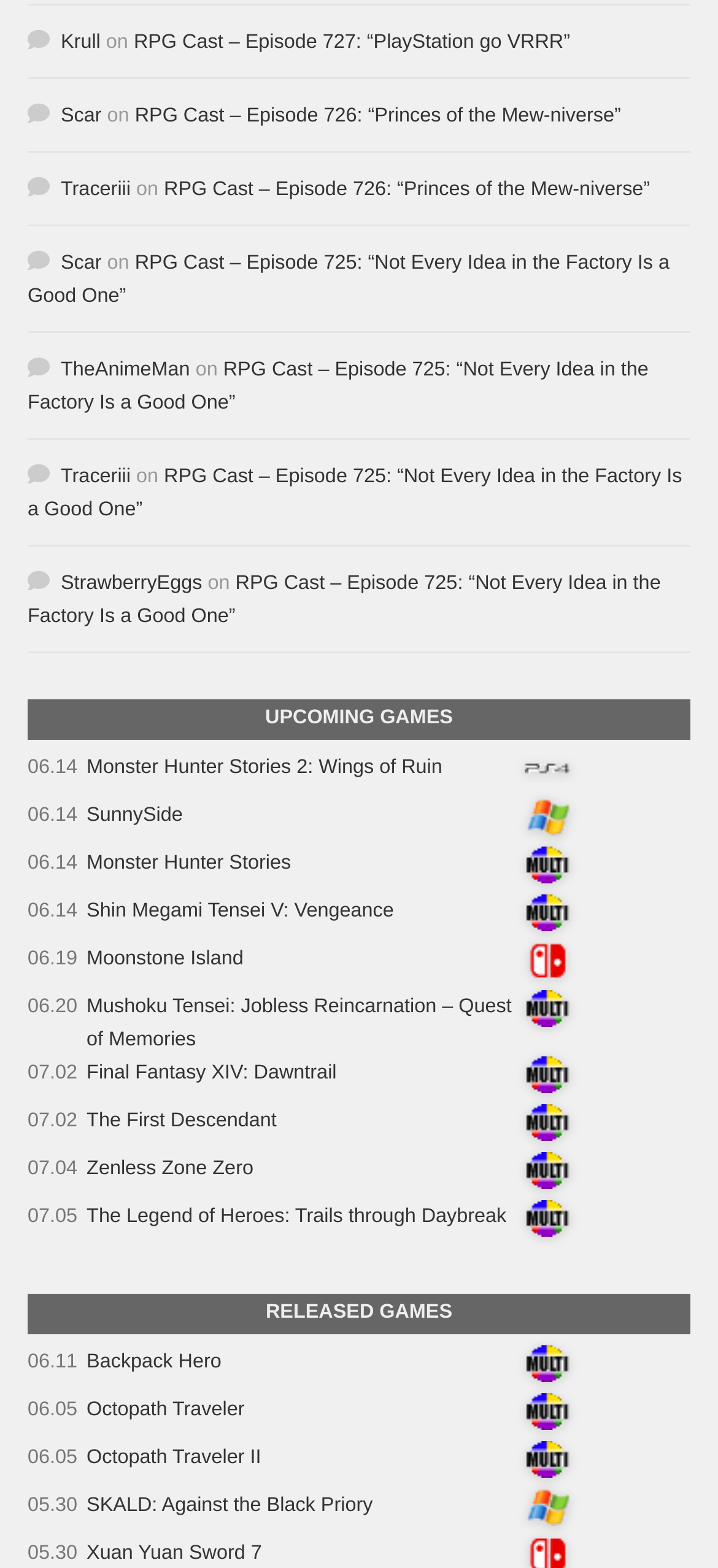What is the title of the first upcoming game?
Using the information presented in the image, please offer a detailed response to the question.

I looked at the section labeled 'UPCOMING GAMES' and found the first game listed, which is 'Monster Hunter Stories 2: Wings of Ruin'.